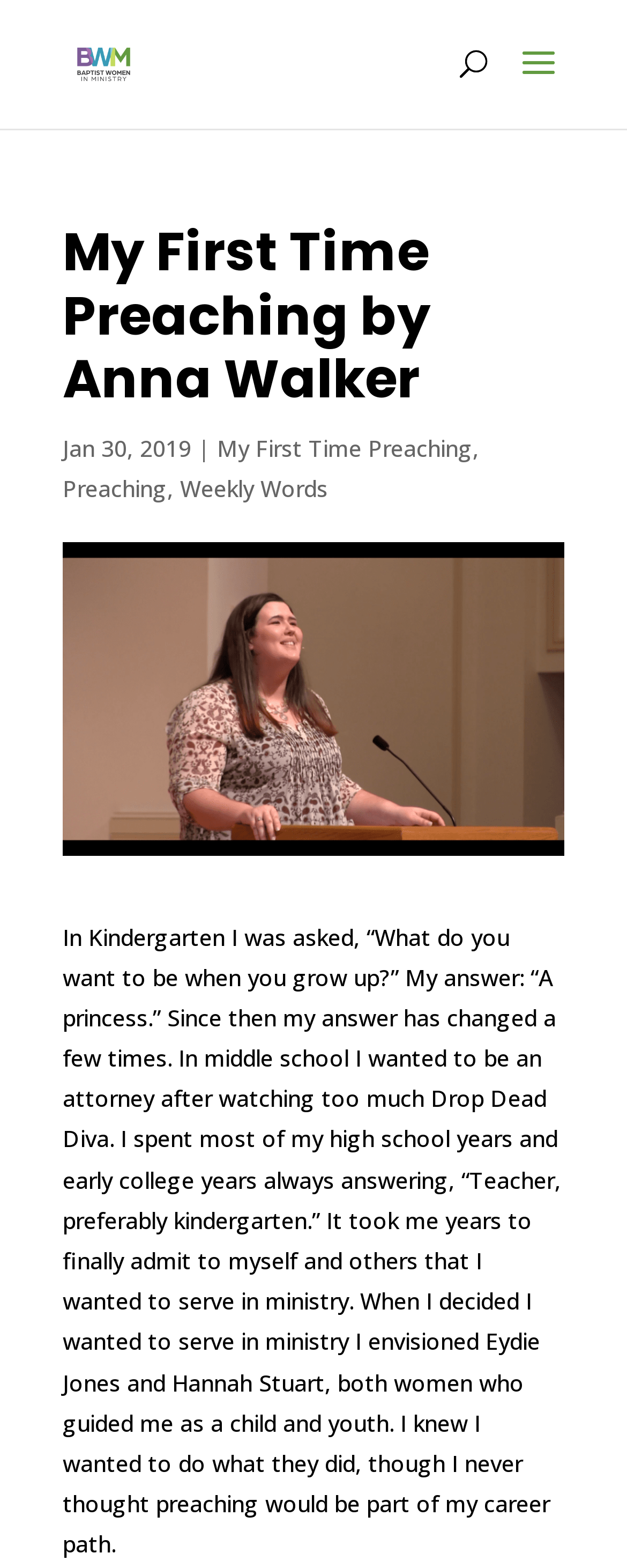Identify the bounding box coordinates for the UI element that matches this description: "Preaching".

[0.1, 0.302, 0.267, 0.321]